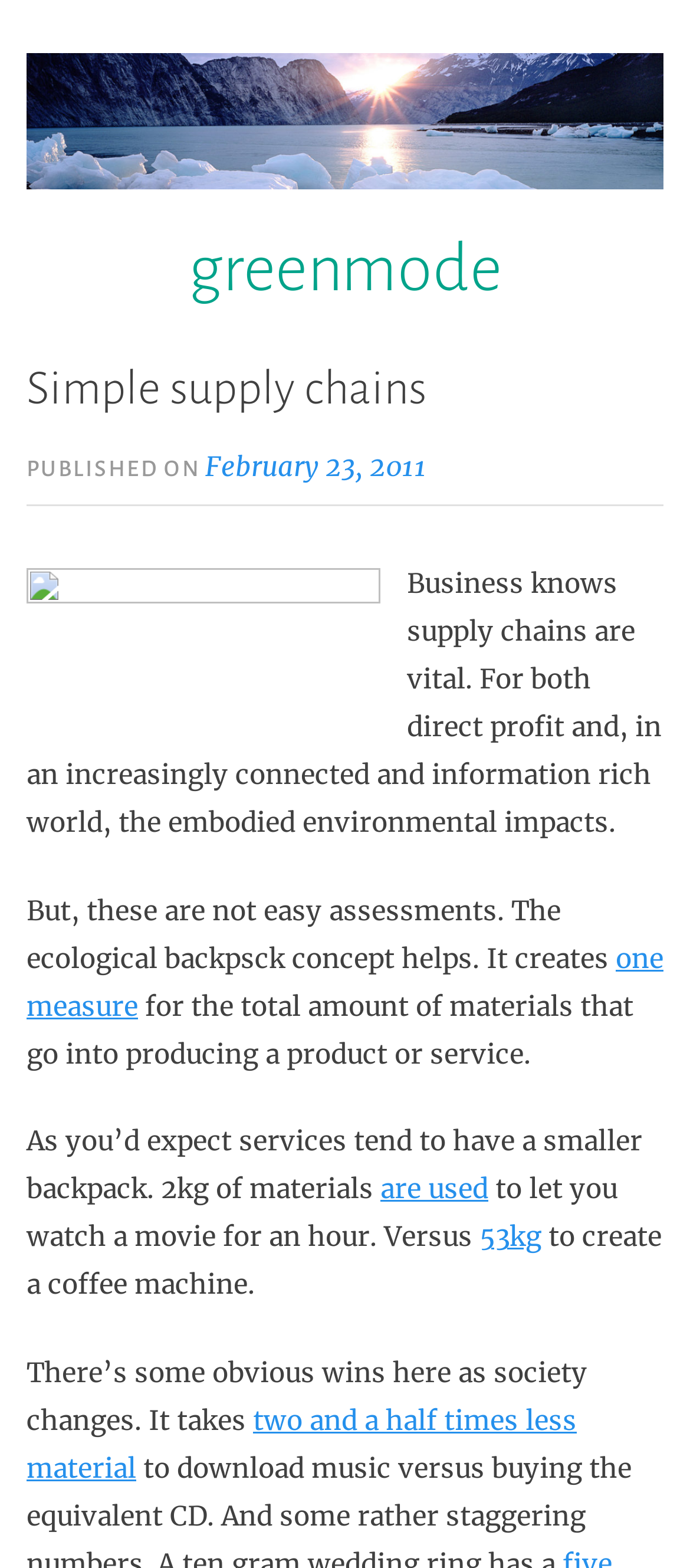Please locate the bounding box coordinates of the region I need to click to follow this instruction: "explore two and a half times less material".

[0.038, 0.895, 0.836, 0.947]